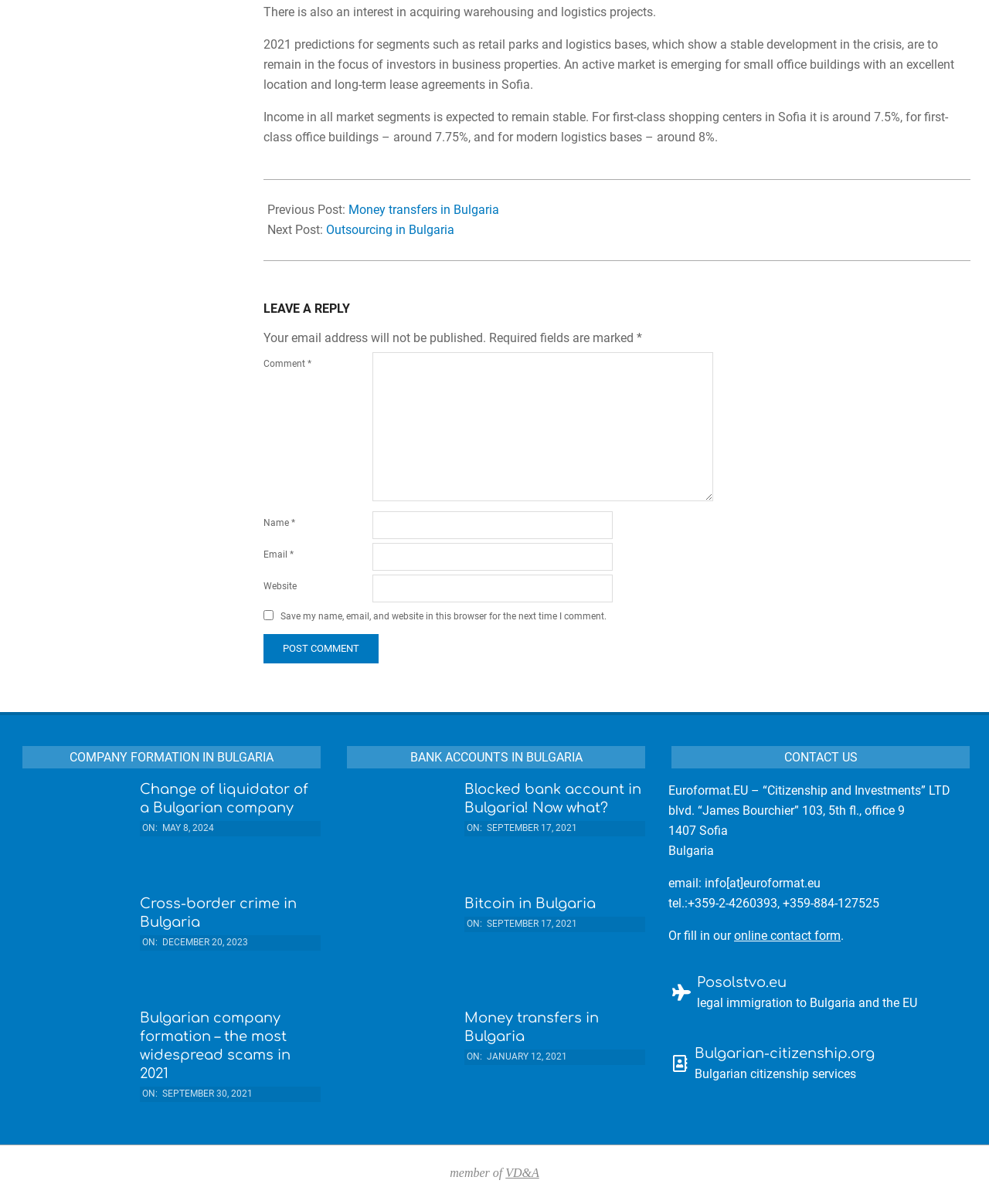Determine the bounding box coordinates of the UI element described by: "parent_node: Email * aria-describedby="email-notes" name="email"".

[0.377, 0.451, 0.62, 0.474]